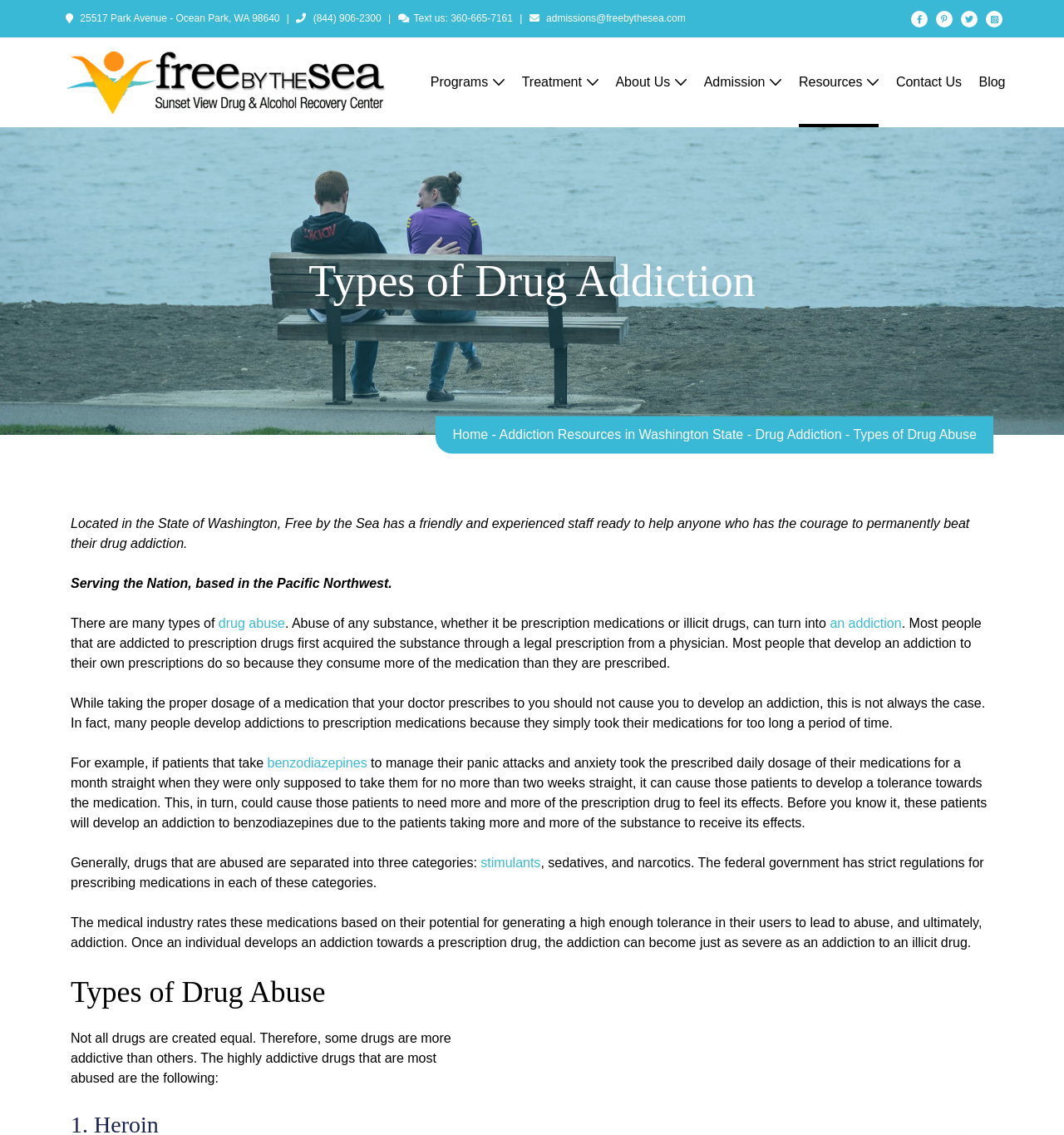What is the phone number to text for admissions?
Look at the image and respond with a single word or a short phrase.

360-665-7161